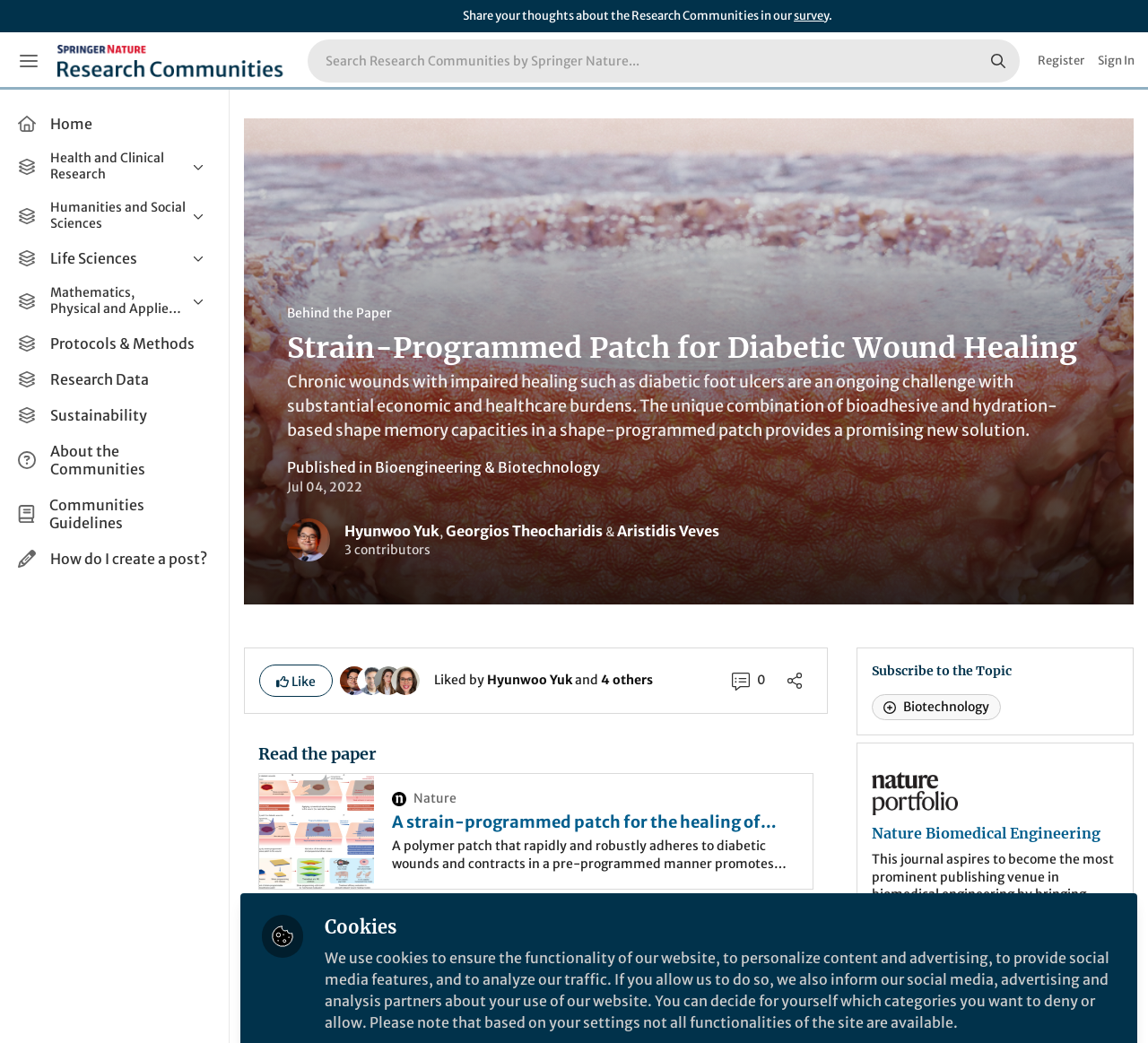Bounding box coordinates are specified in the format (top-left x, top-left y, bottom-right x, bottom-right y). All values are floating point numbers bounded between 0 and 1. Please provide the bounding box coordinate of the region this sentence describes: General & Internal Medicine

[0.011, 0.208, 0.188, 0.235]